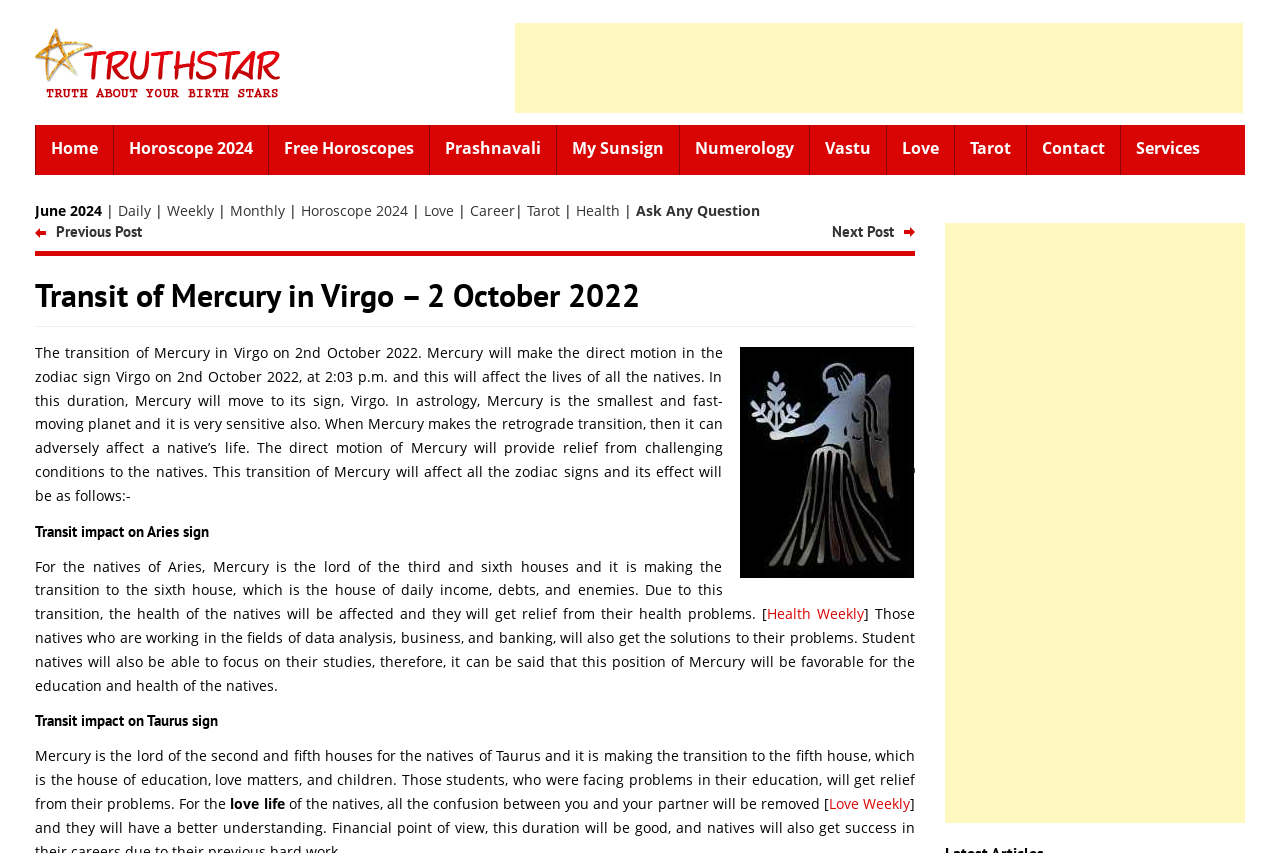Identify the bounding box coordinates of the element to click to follow this instruction: 'Check the Health Weekly link'. Ensure the coordinates are four float values between 0 and 1, provided as [left, top, right, bottom].

[0.599, 0.708, 0.675, 0.731]